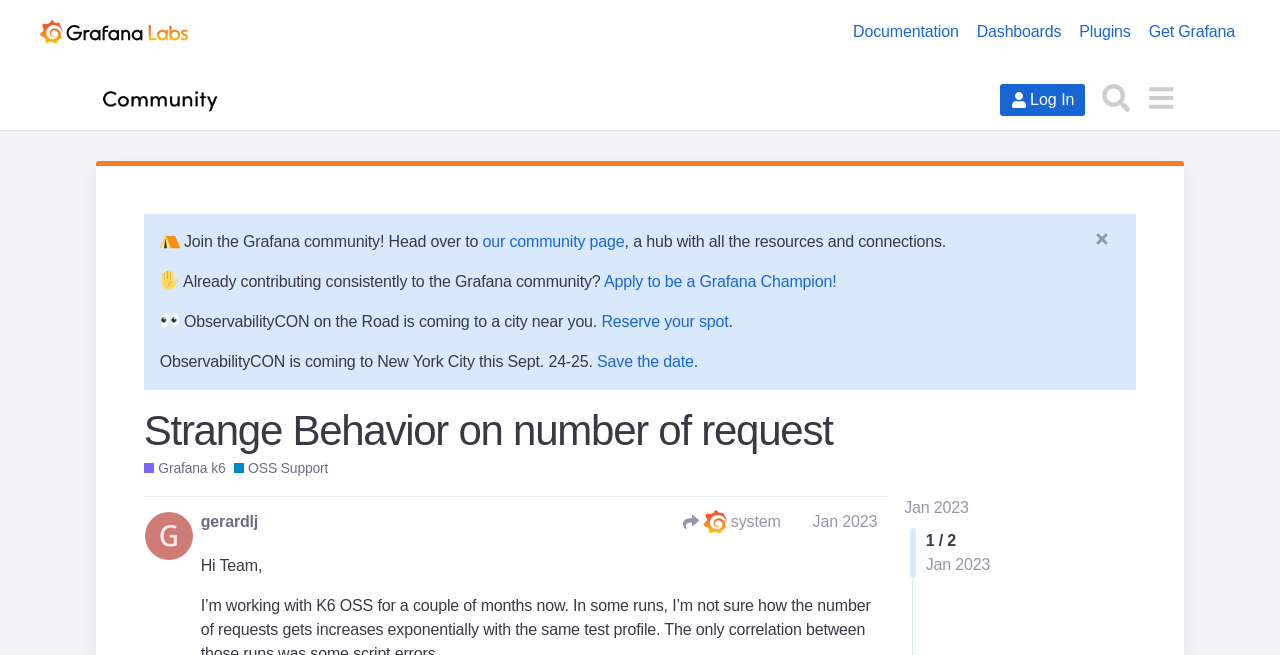Provide a single word or phrase to answer the given question: 
What is the name of the product being discussed?

Grafana k6